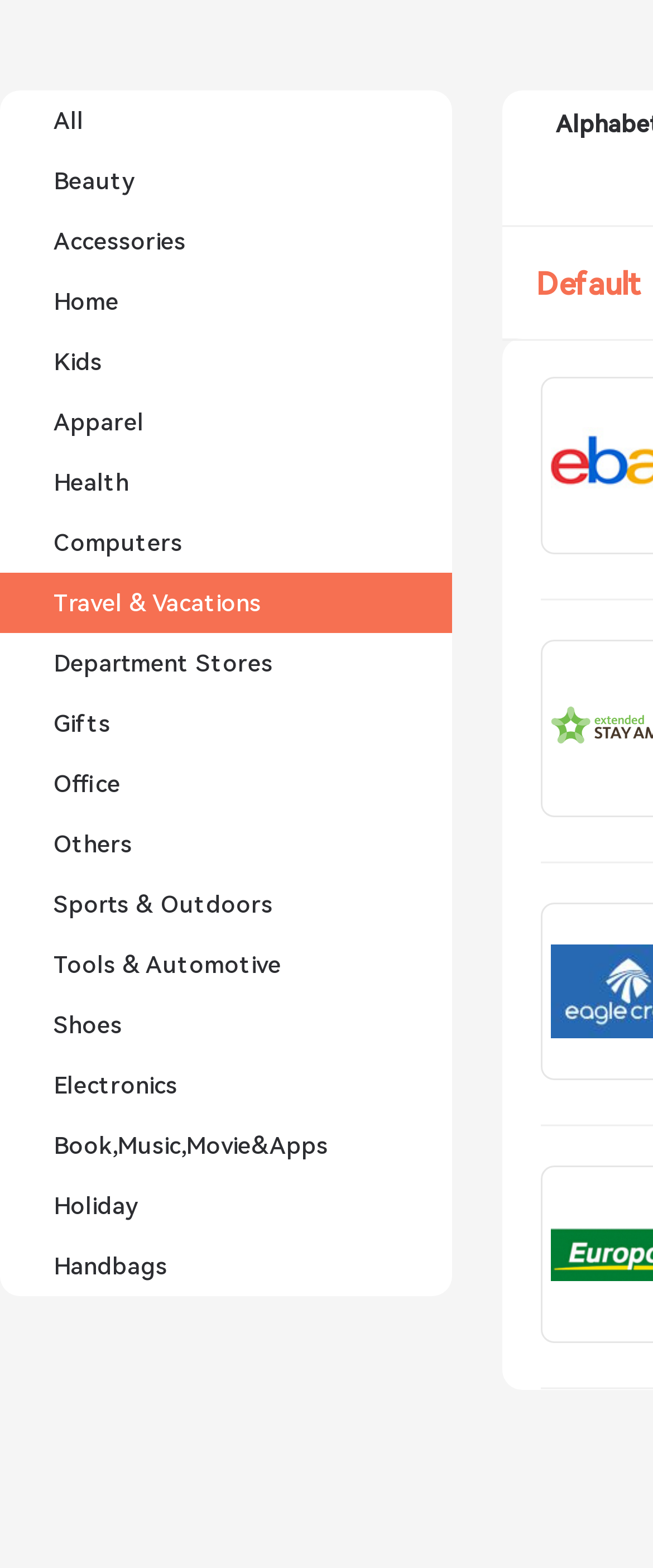Please locate the UI element described by "Gifts" and provide its bounding box coordinates.

[0.0, 0.442, 0.692, 0.481]